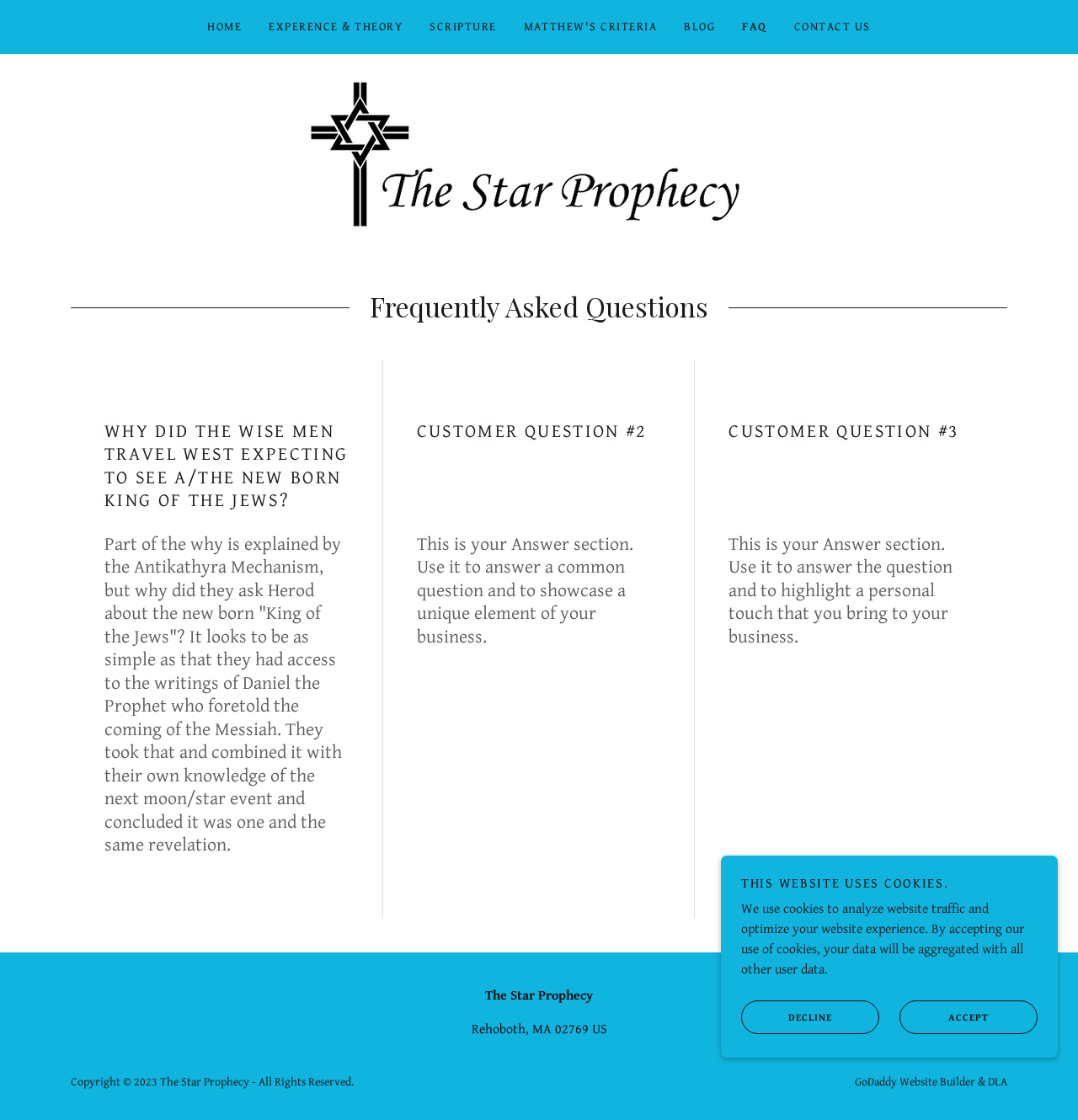Find and provide the bounding box coordinates for the UI element described with: "Experence & Theory".

[0.245, 0.011, 0.378, 0.038]